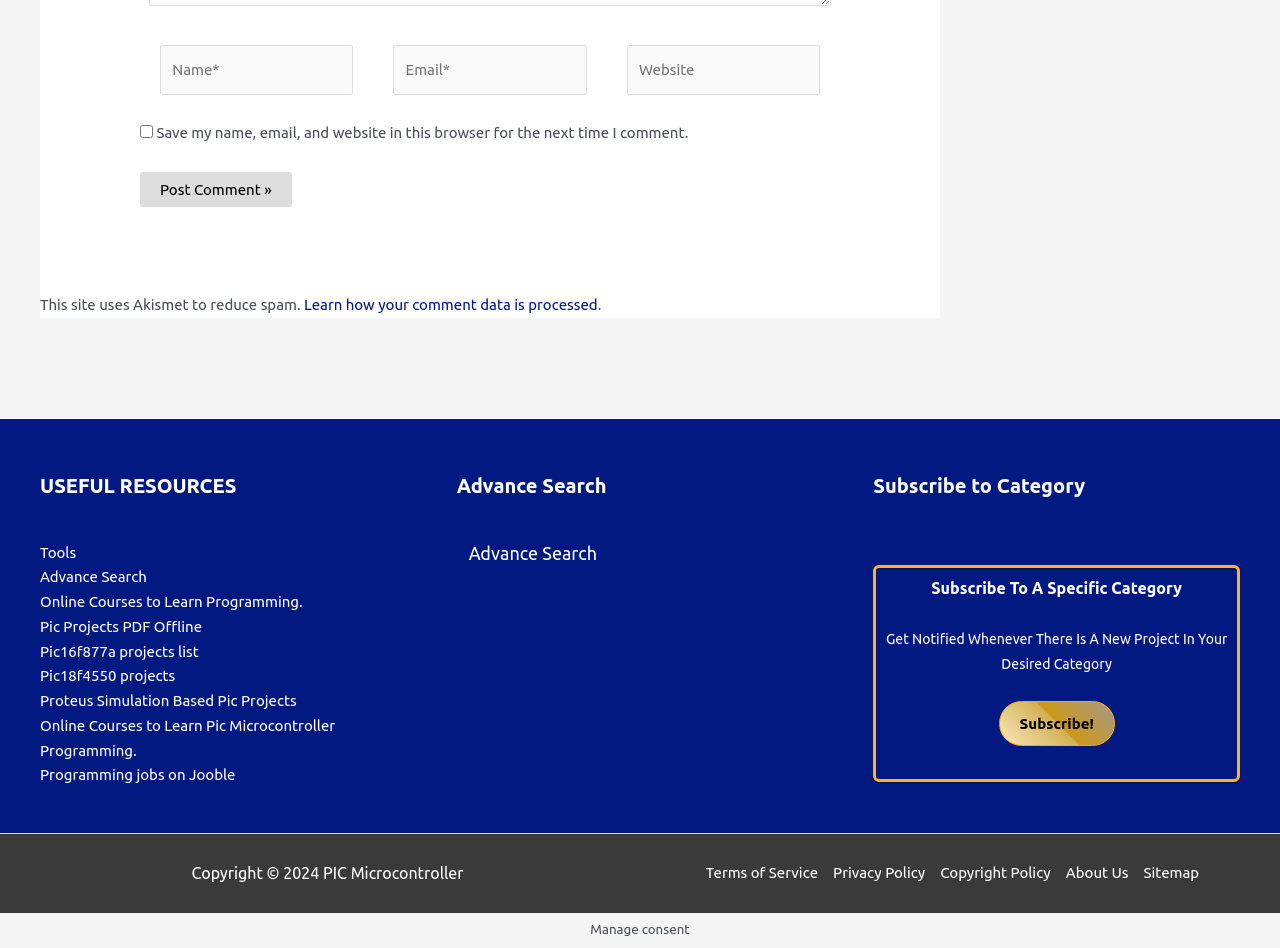What is the 'Post Comment' button for?
Give a detailed response to the question by analyzing the screenshot.

The 'Post Comment' button is located near the comment form, which includes fields for name, email, and website. This suggests that the button is used to submit a comment after filling out the form.